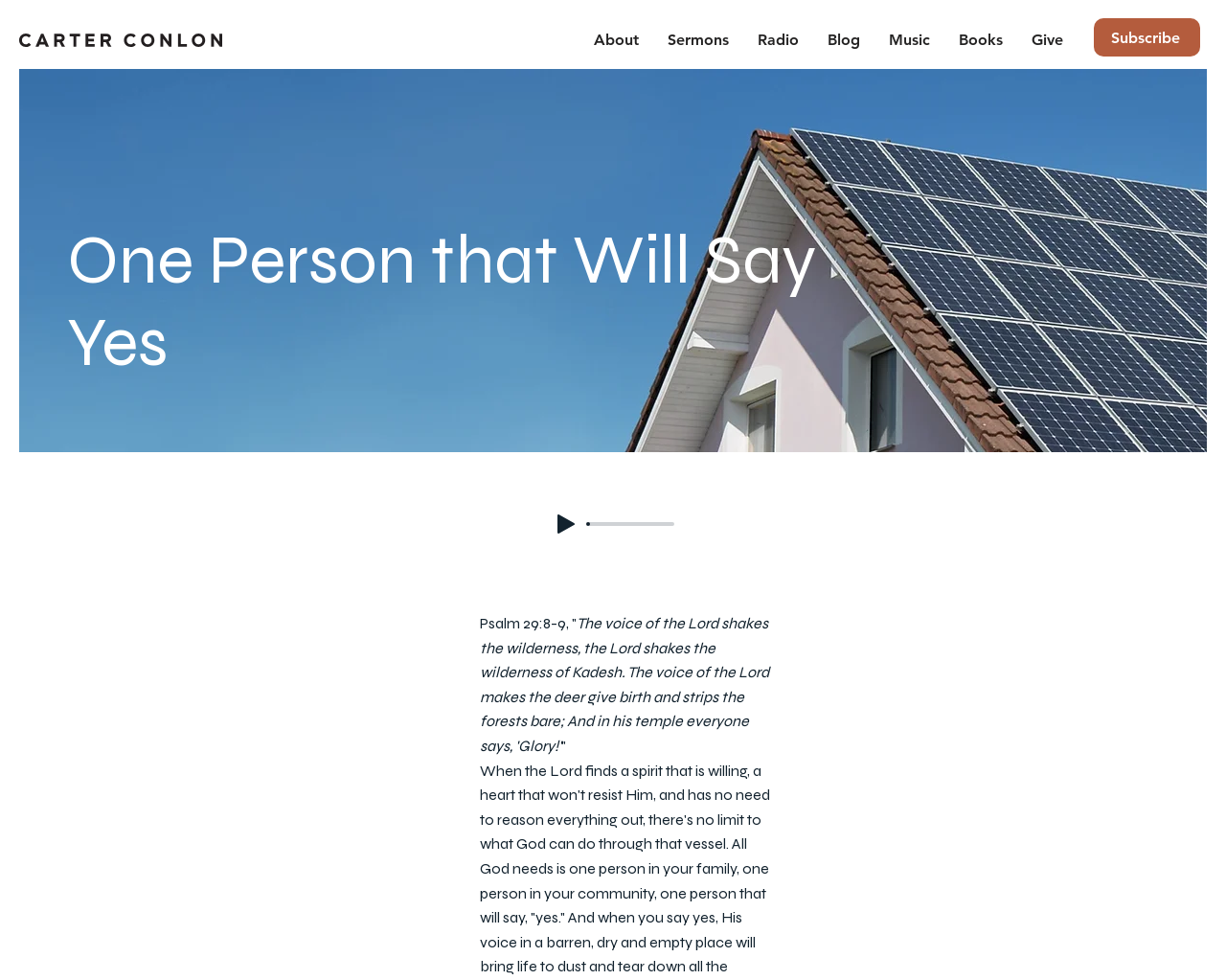Provide your answer in one word or a succinct phrase for the question: 
What is the current progress of the audio?

0%